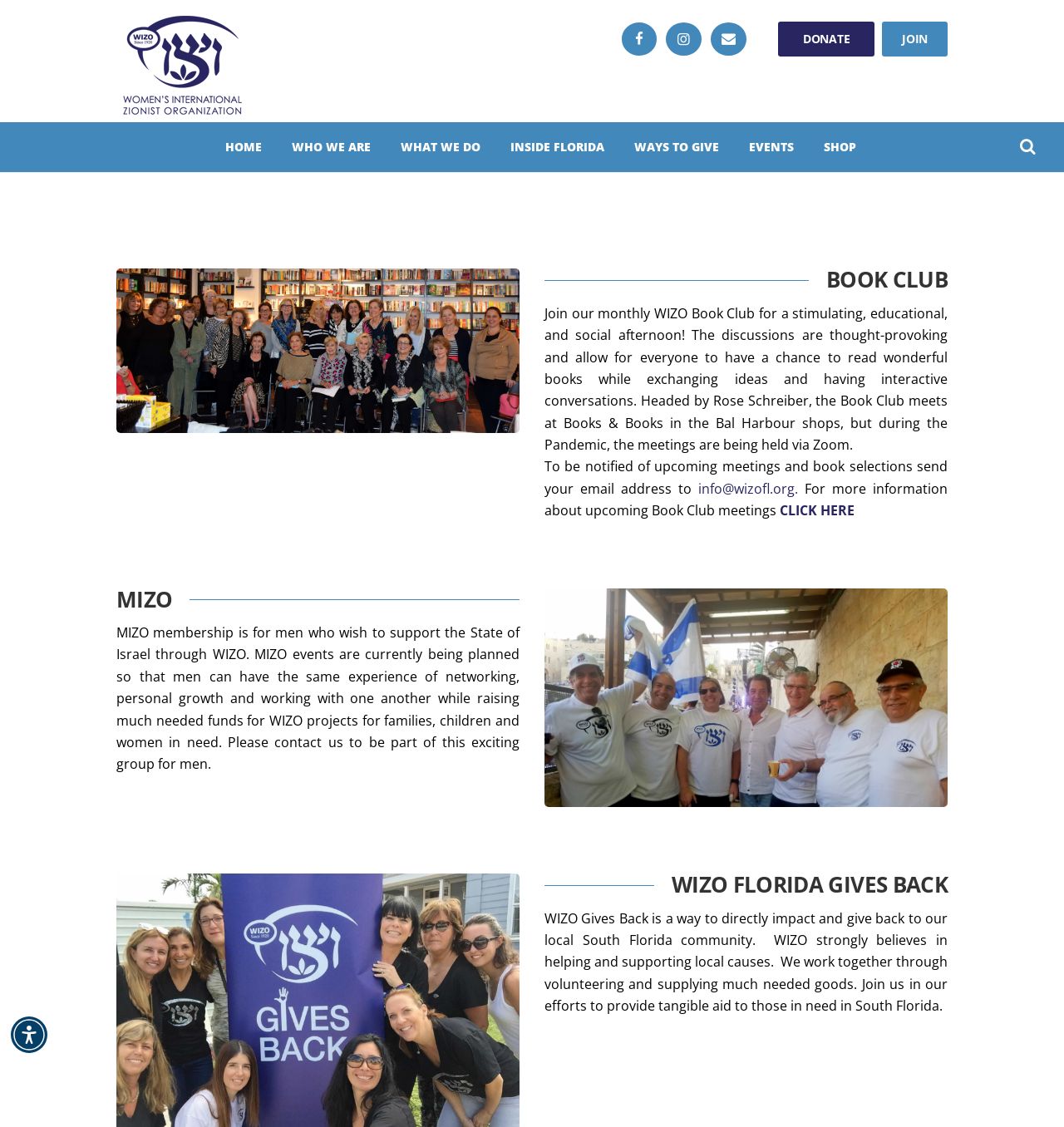Please indicate the bounding box coordinates for the clickable area to complete the following task: "Click the DONATE button". The coordinates should be specified as four float numbers between 0 and 1, i.e., [left, top, right, bottom].

[0.731, 0.019, 0.822, 0.05]